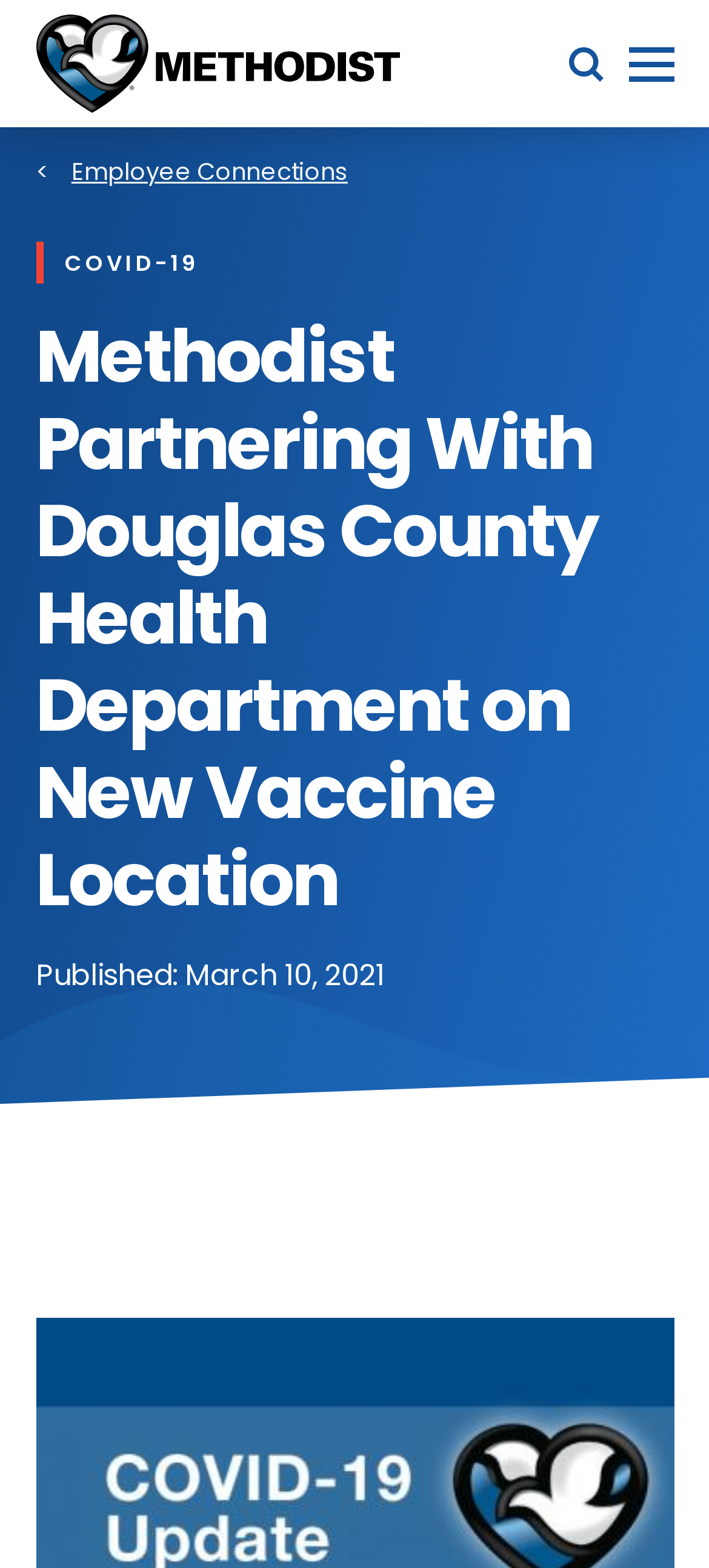Respond with a single word or short phrase to the following question: 
What is the purpose of the link 'Skip to main content'?

To skip to main content